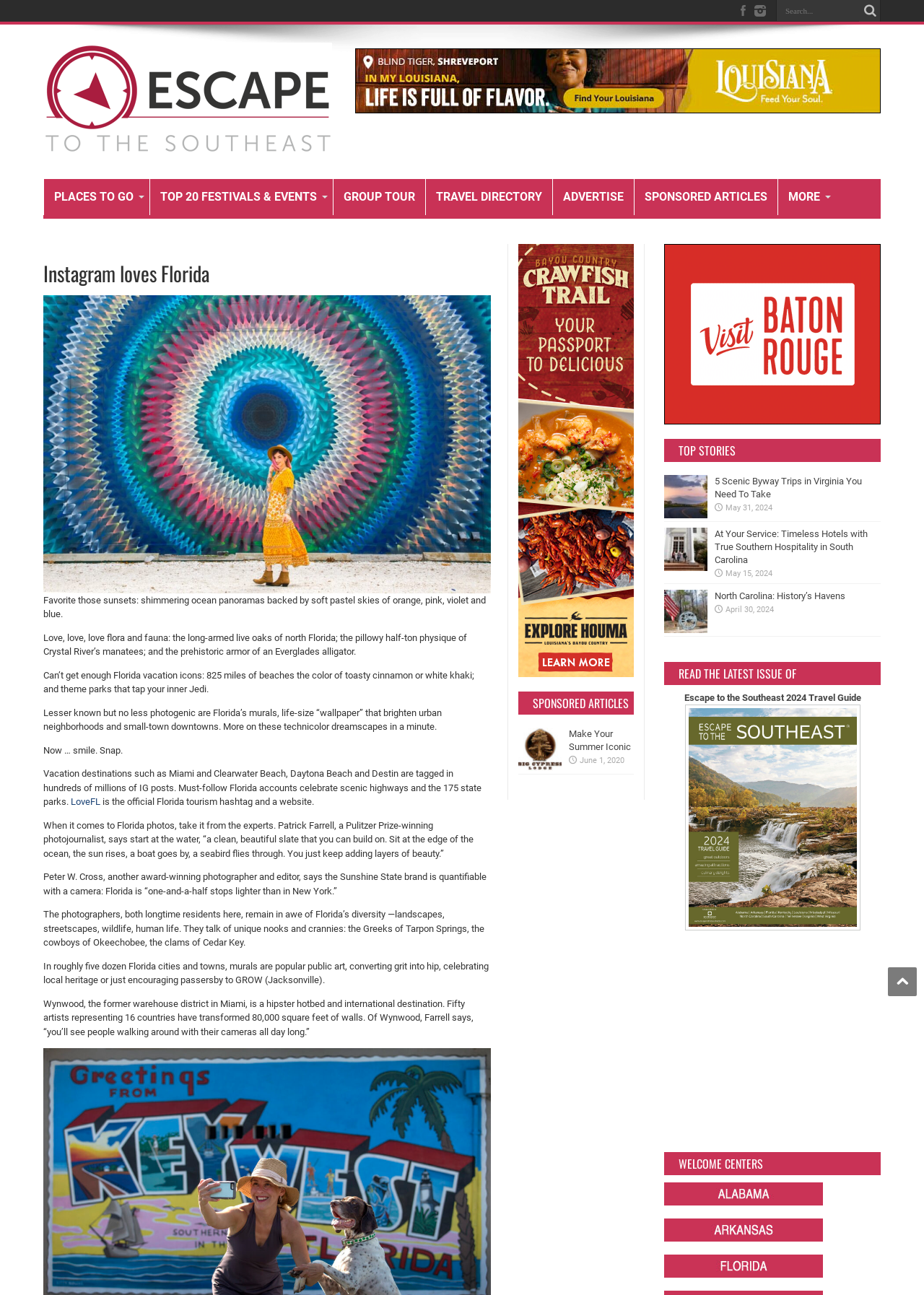How many welcome centers are listed on the webpage?
Look at the screenshot and provide an in-depth answer.

I counted the welcome centers listed on the webpage and found three: Alabama Welcome Centers, Arkansas Welcome Centers, and Florida Welcome Centers.